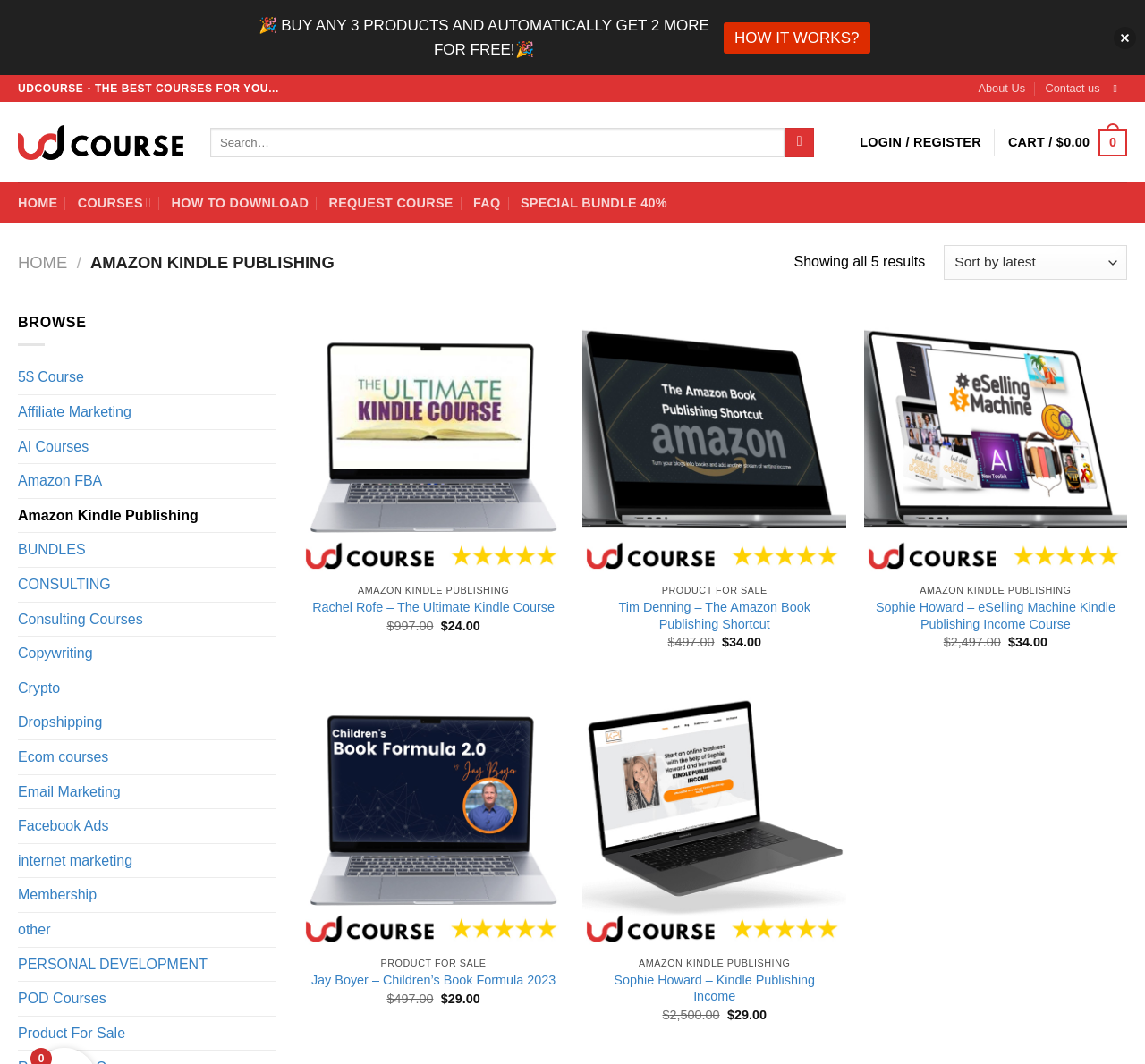Review the image closely and give a comprehensive answer to the question: How many courses are shown on the webpage?

I counted the number of courses shown on the webpage, and there are 5 courses listed. Each course has a title, original price, and current price.